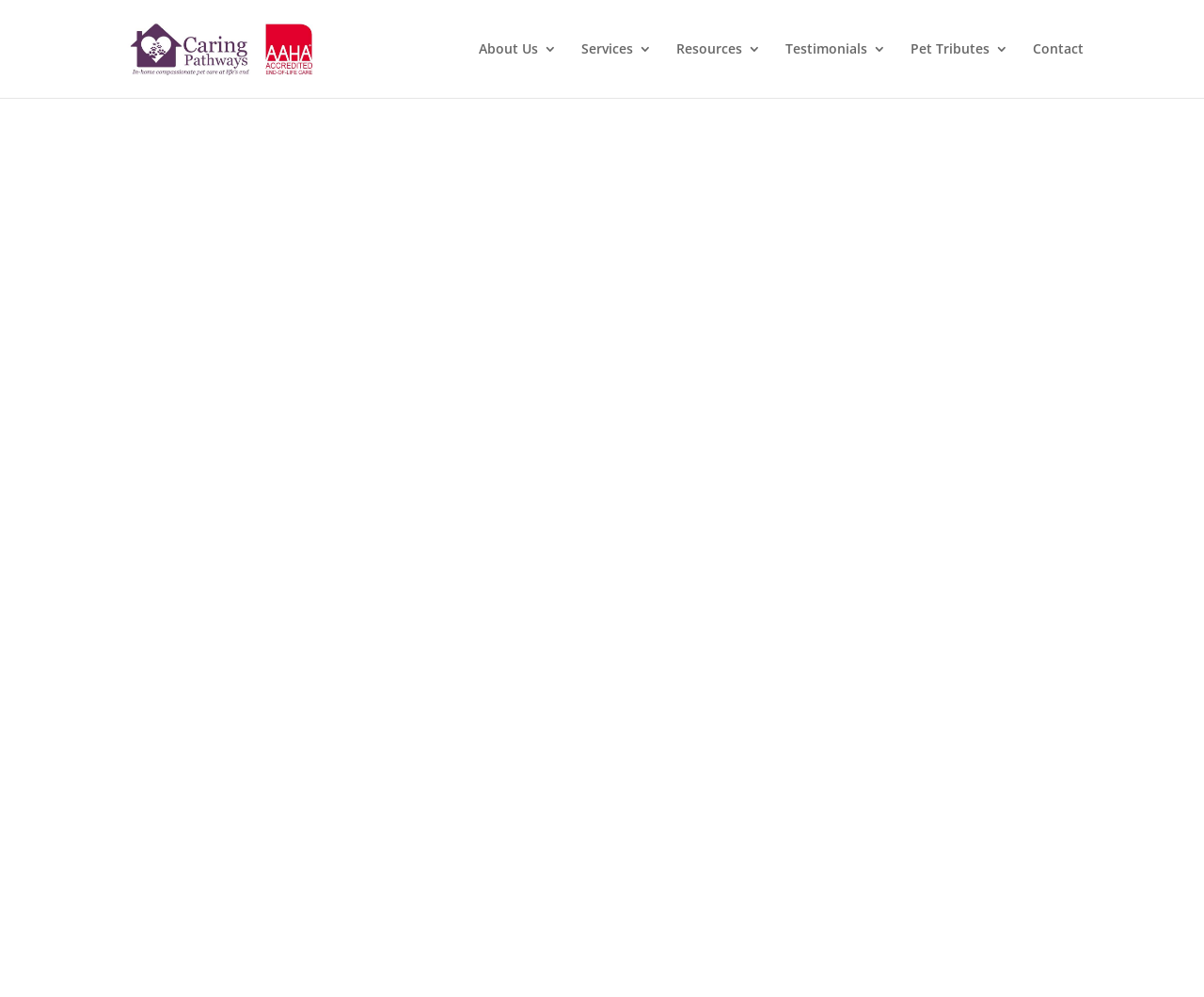Given the element description Resources, specify the bounding box coordinates of the corresponding UI element in the format (top-left x, top-left y, bottom-right x, bottom-right y). All values must be between 0 and 1.

[0.562, 0.042, 0.632, 0.098]